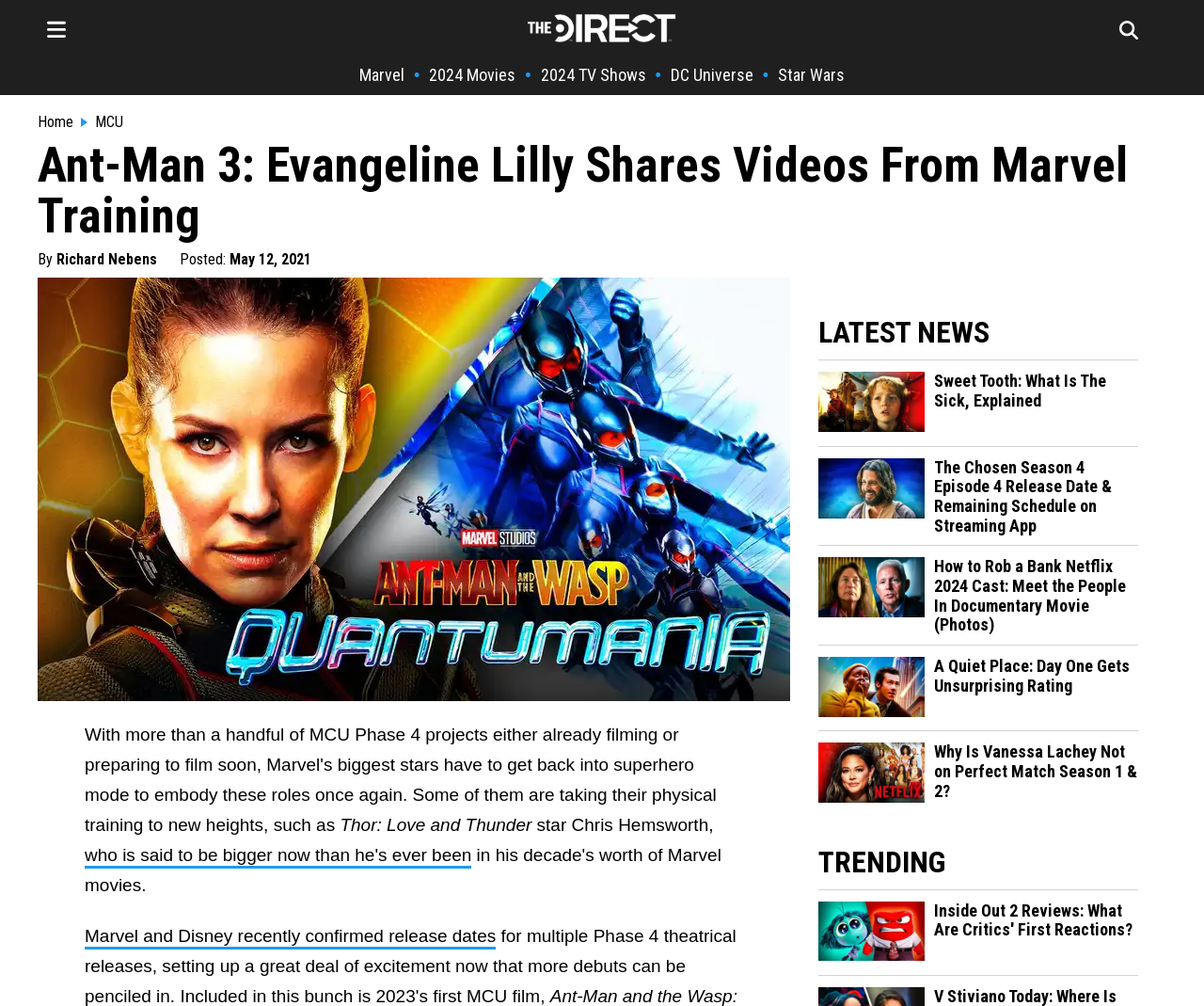Identify and generate the primary title of the webpage.

Ant-Man 3: Evangeline Lilly Shares Videos From Marvel Training